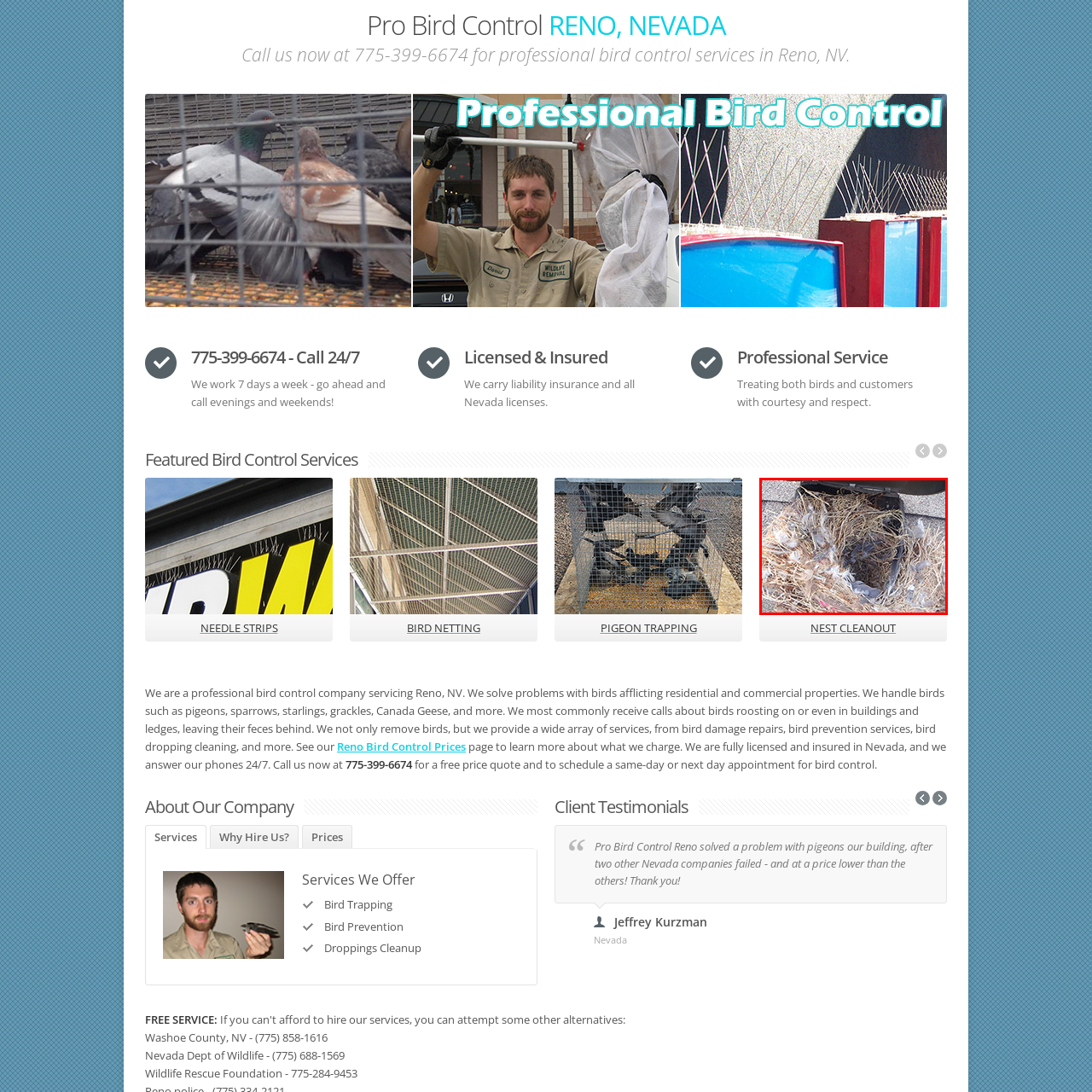View the portion of the image inside the red box and respond to the question with a succinct word or phrase: Where is Pro Bird Control located?

Reno, Nevada